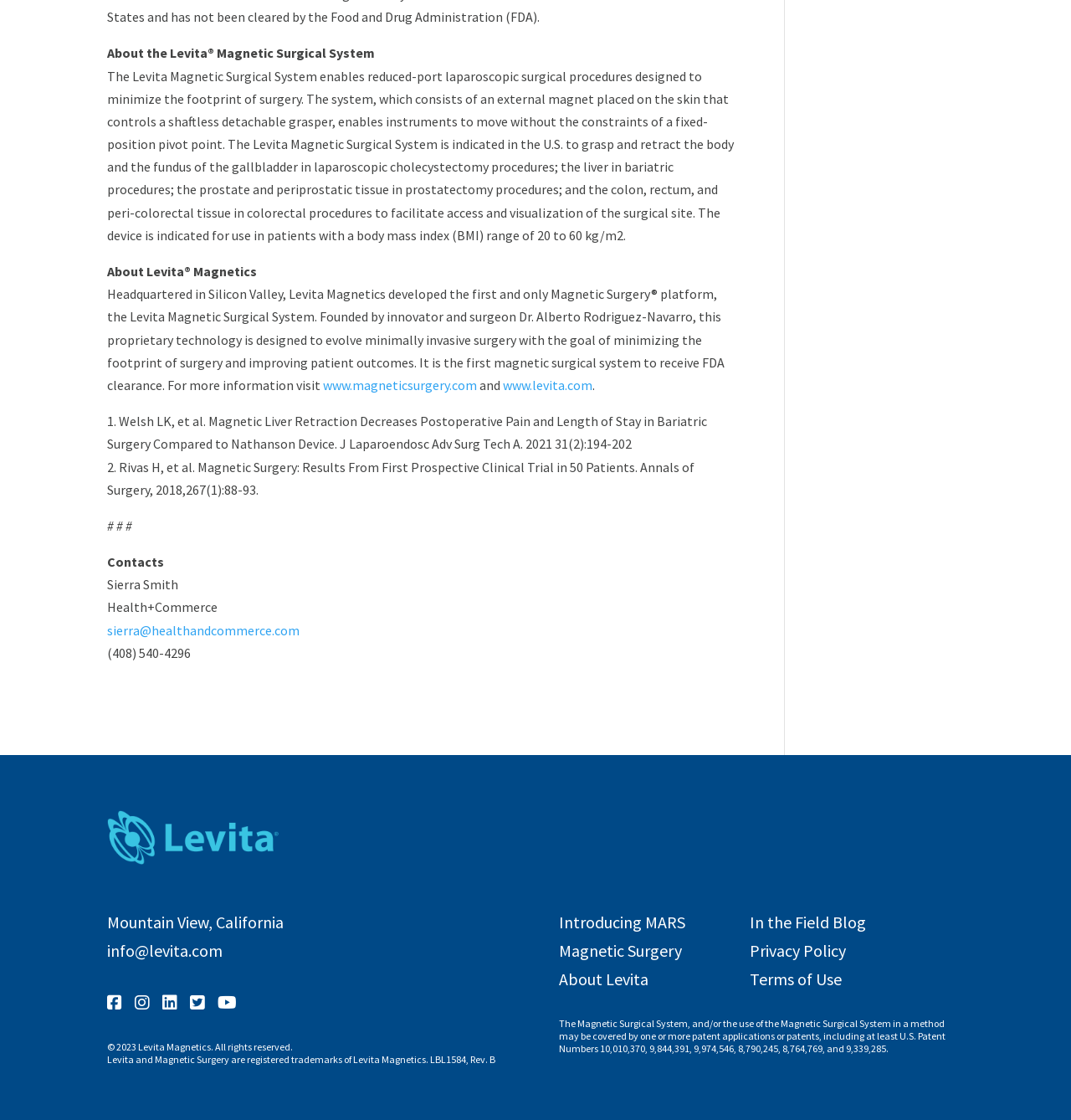Find the bounding box coordinates of the element to click in order to complete the given instruction: "Contact Sierra Smith."

[0.1, 0.555, 0.28, 0.57]